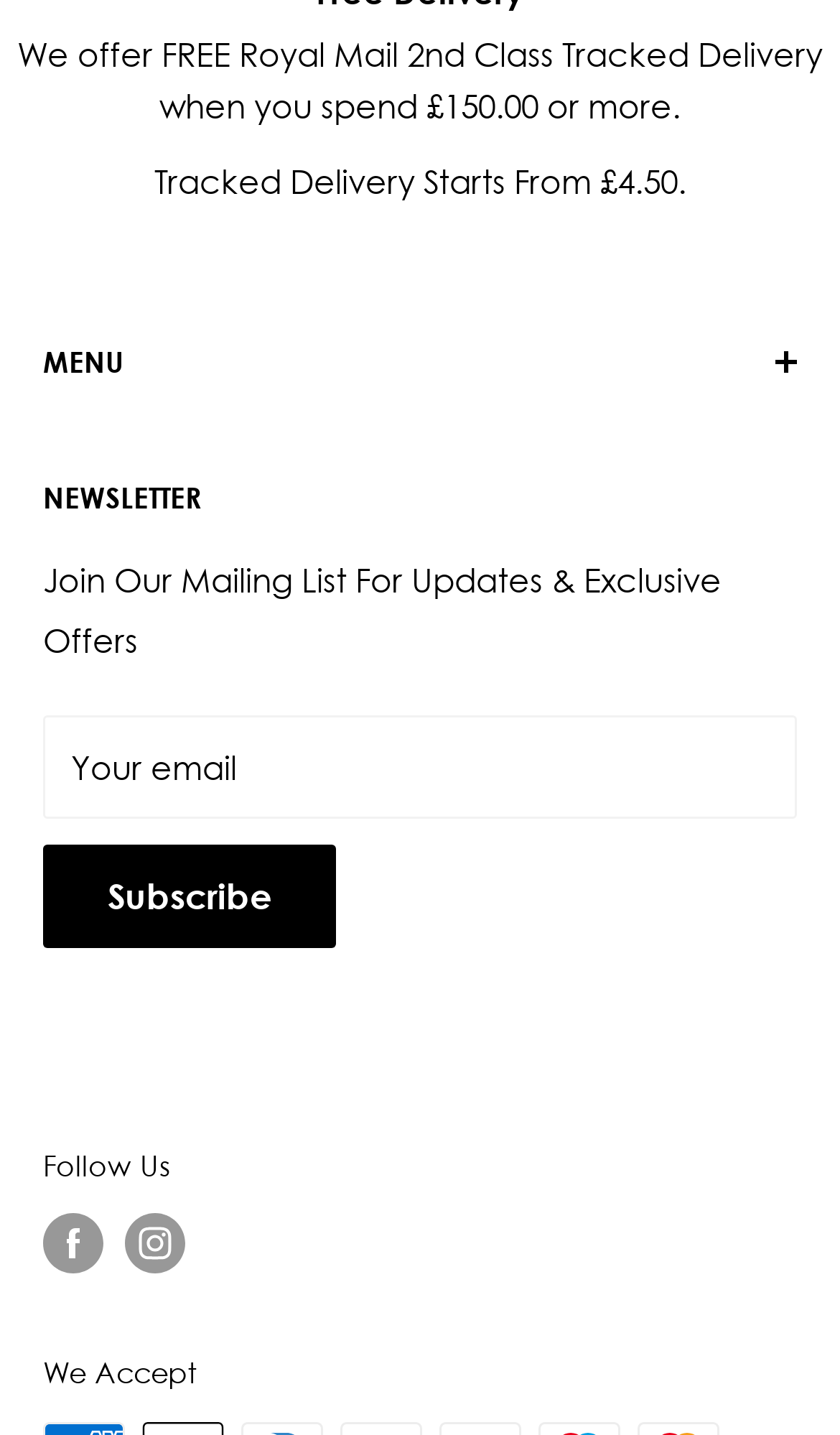Identify the bounding box coordinates for the region of the element that should be clicked to carry out the instruction: "Enter your email". The bounding box coordinates should be four float numbers between 0 and 1, i.e., [left, top, right, bottom].

[0.051, 0.498, 0.949, 0.57]